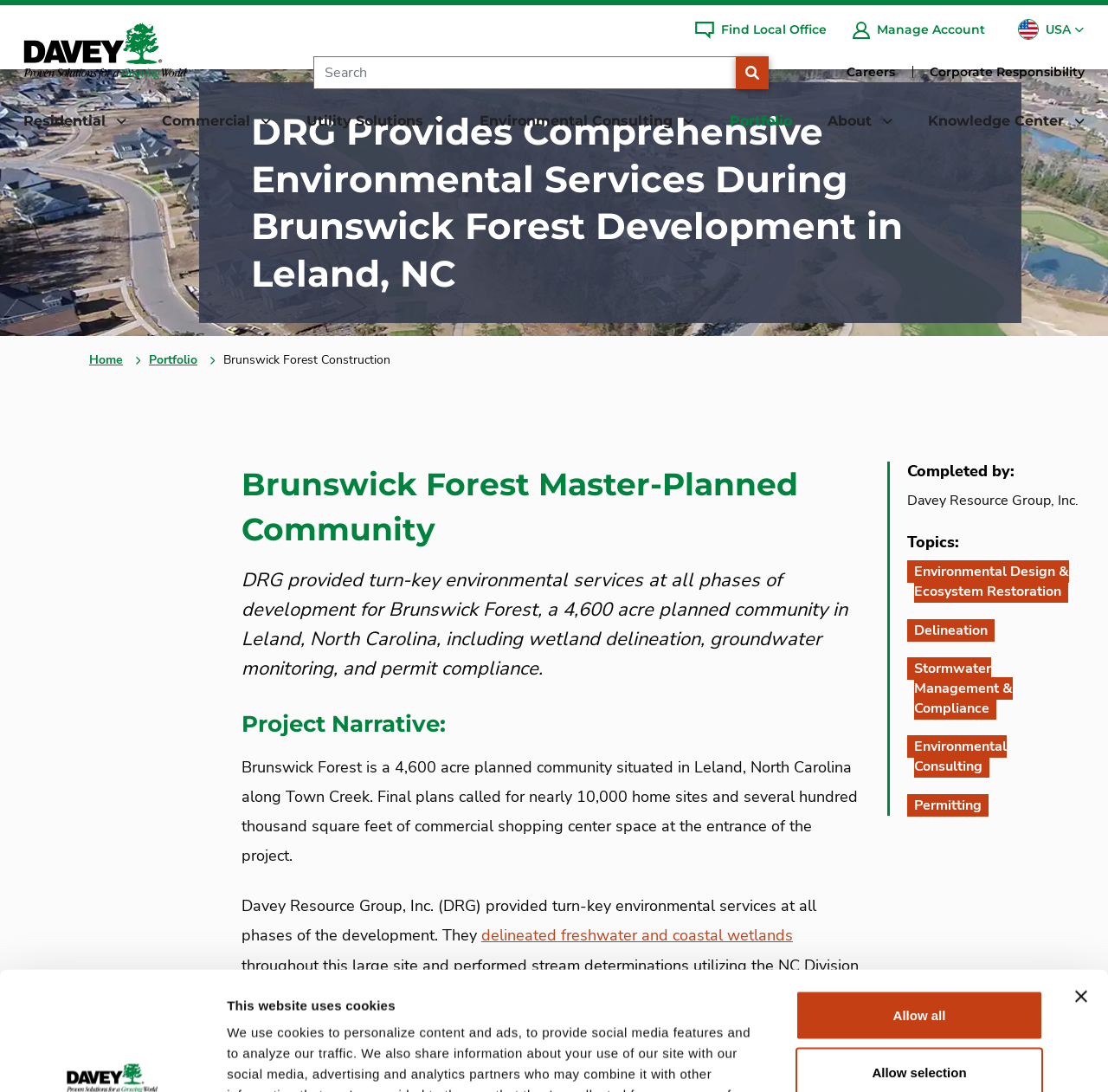Find and provide the bounding box coordinates for the UI element described with: "CA".

[0.919, 0.051, 0.978, 0.07]